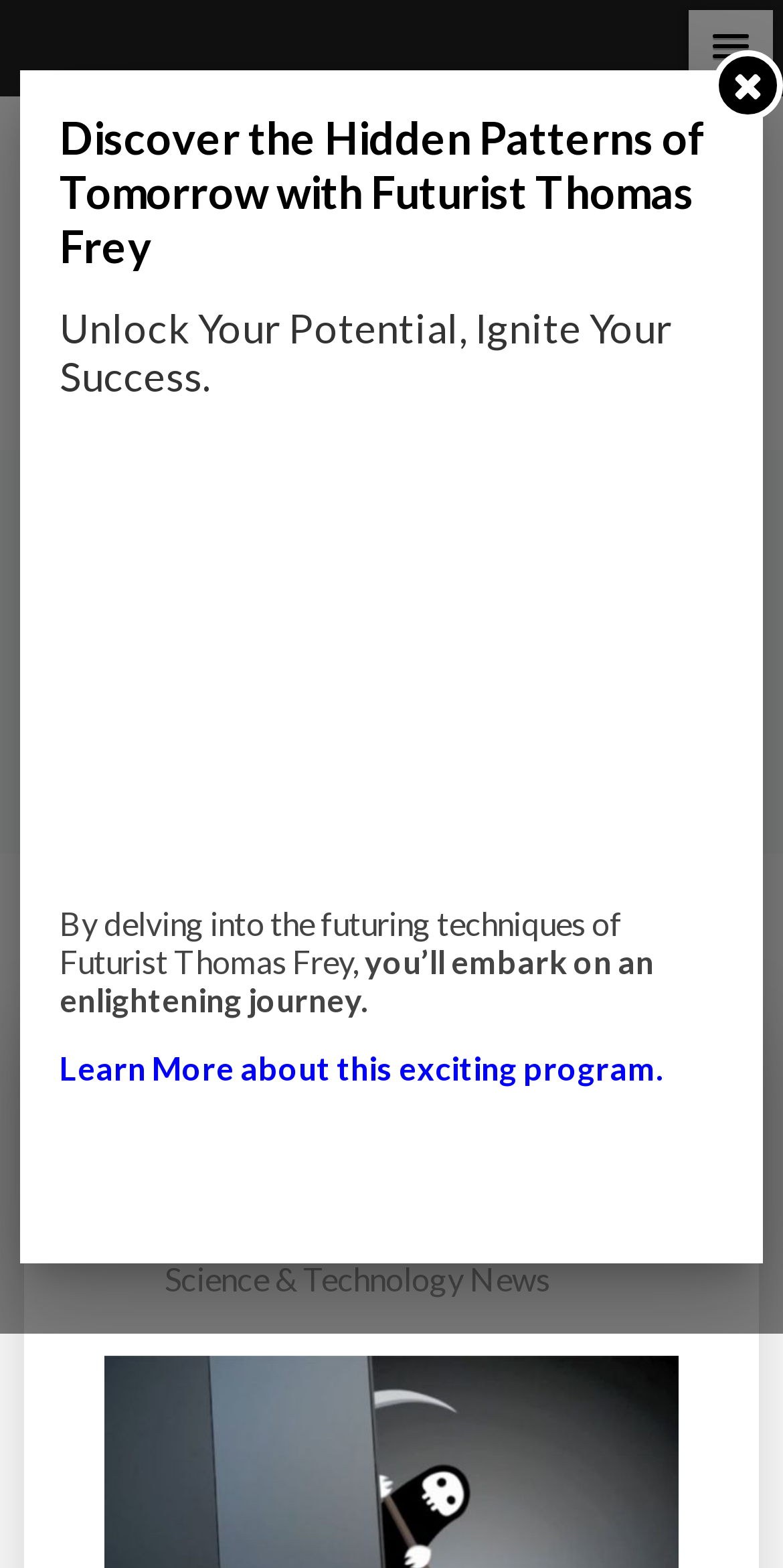Answer briefly with one word or phrase:
What is the category of the link 'Crazy Stuff'?

App